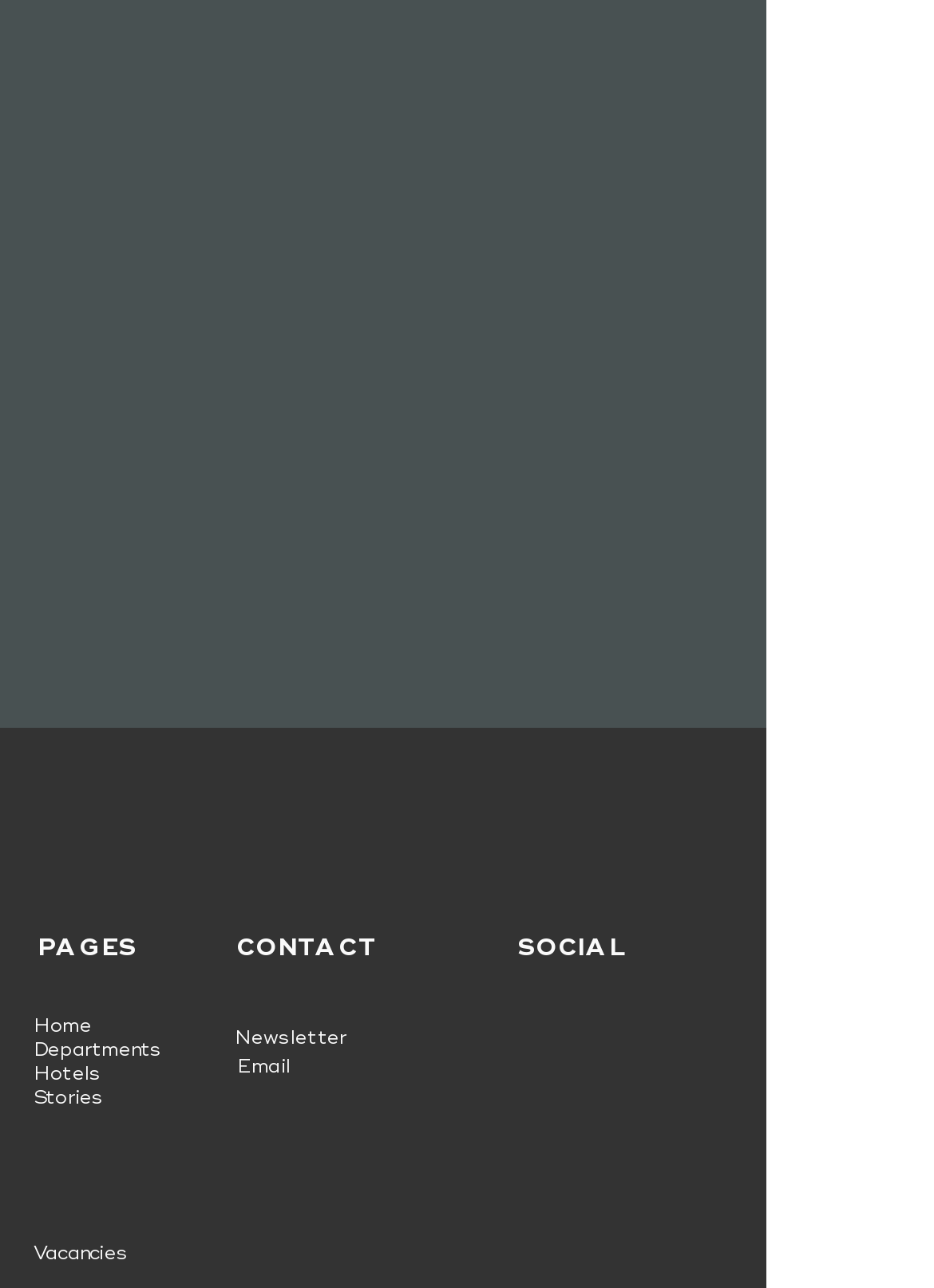What are the social media platforms listed?
Refer to the image and provide a one-word or short phrase answer.

Instagram, LinkedIn